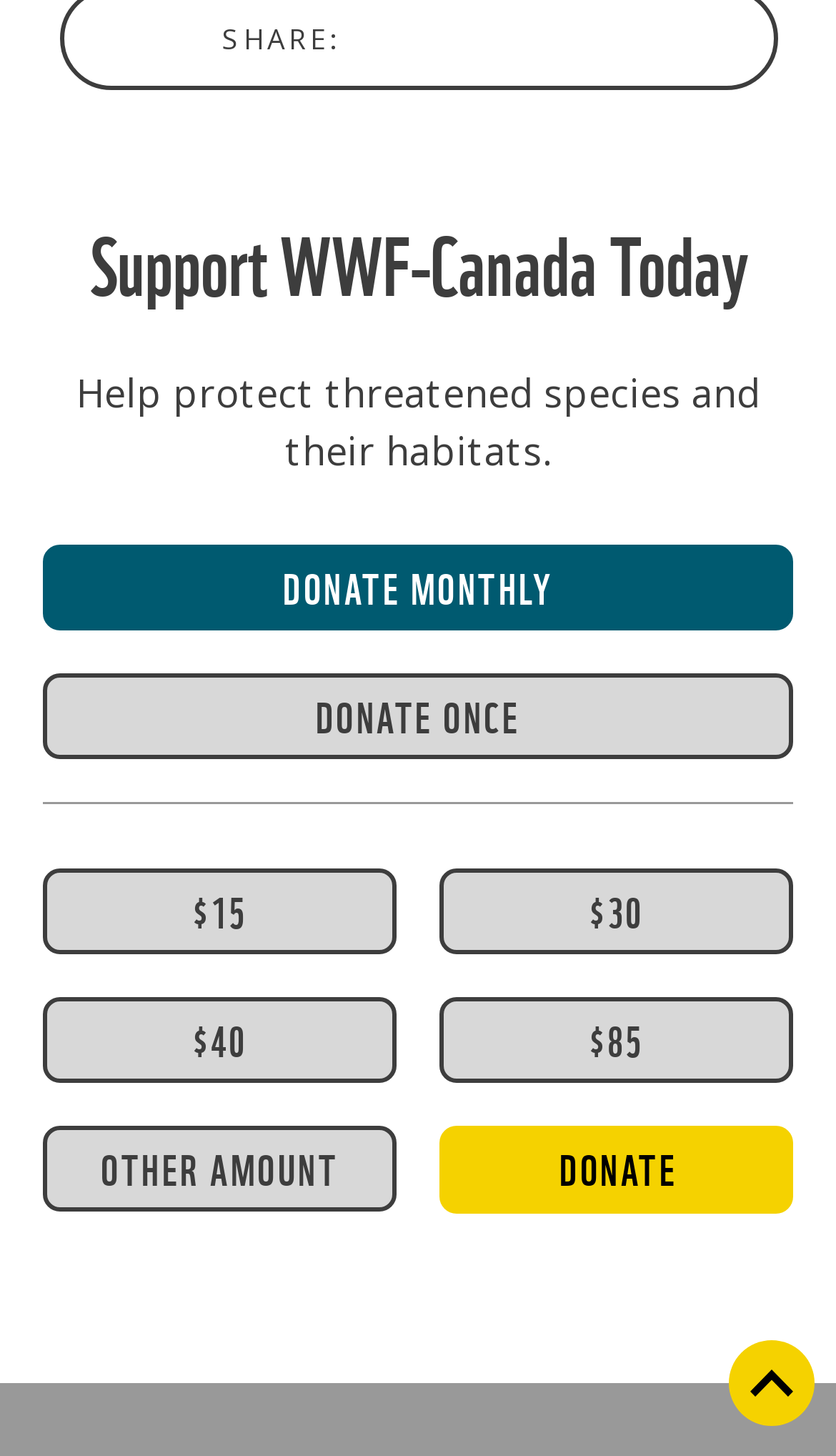Can you specify the bounding box coordinates of the area that needs to be clicked to fulfill the following instruction: "Click the 'DONATE' button"?

[0.526, 0.773, 0.949, 0.833]